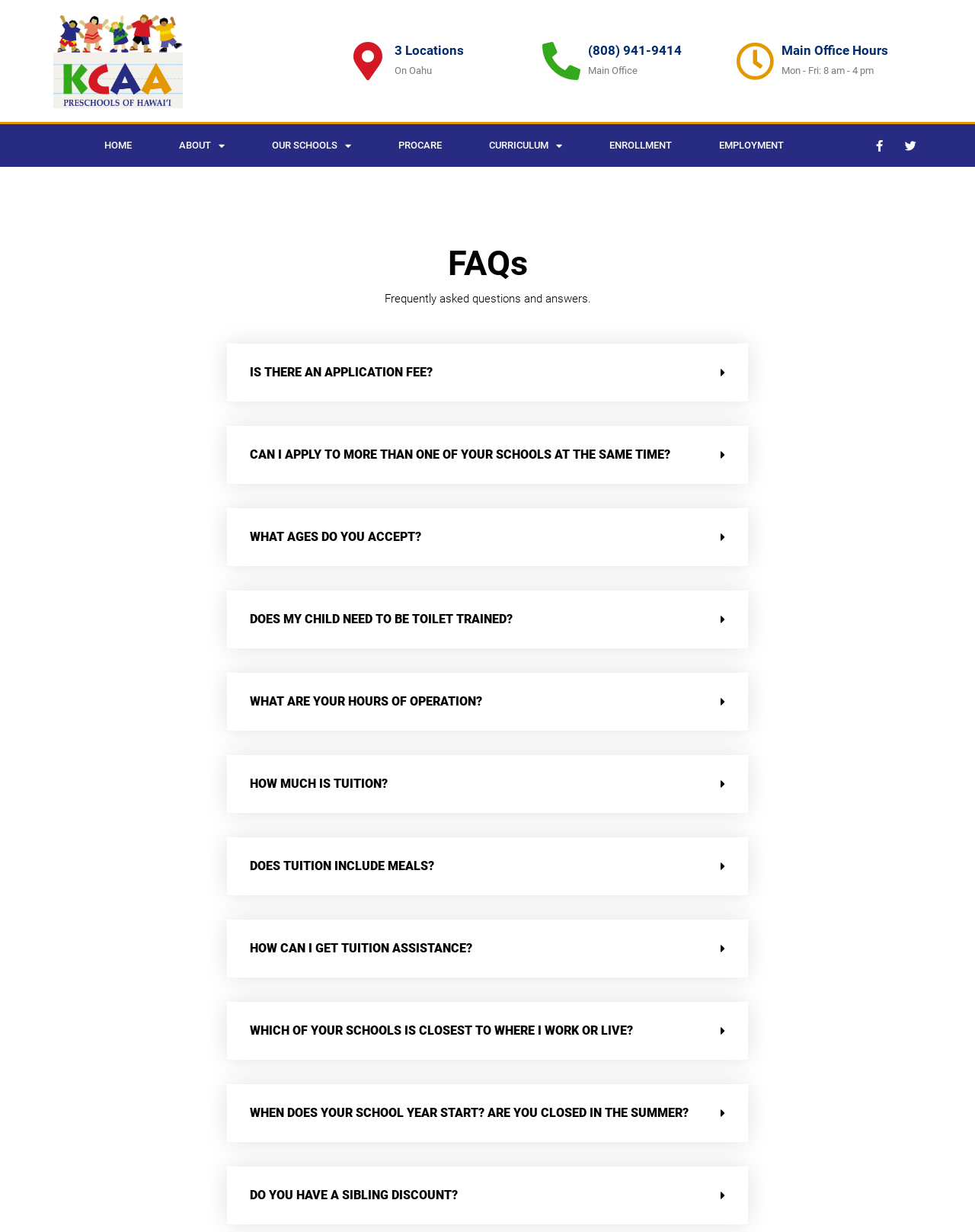What is the phone number of the main office?
Using the image, give a concise answer in the form of a single word or short phrase.

(808) 941-9414